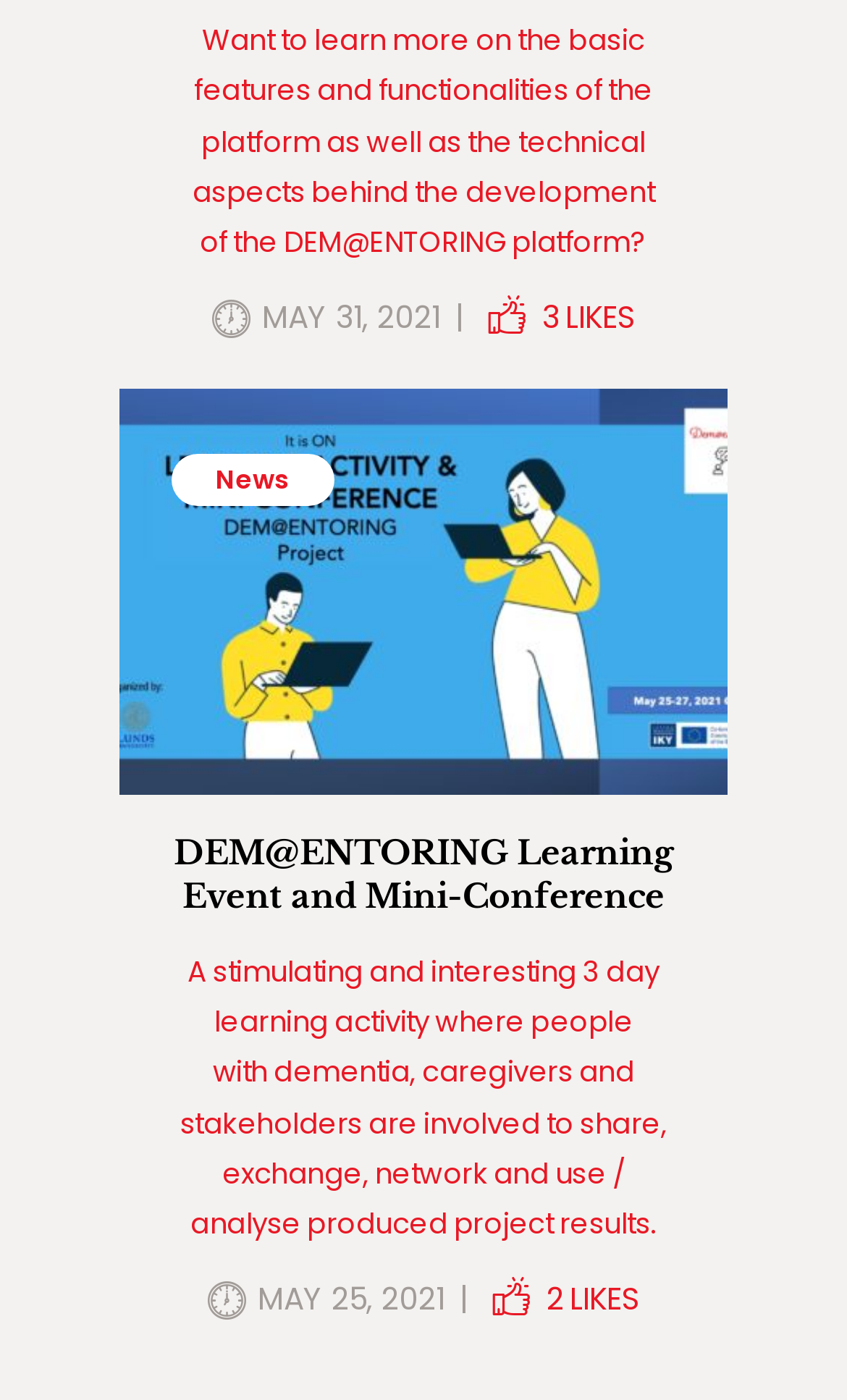Please give a succinct answer using a single word or phrase:
What is the purpose of the 3-day learning activity?

Share, exchange, network and use/analyse project results